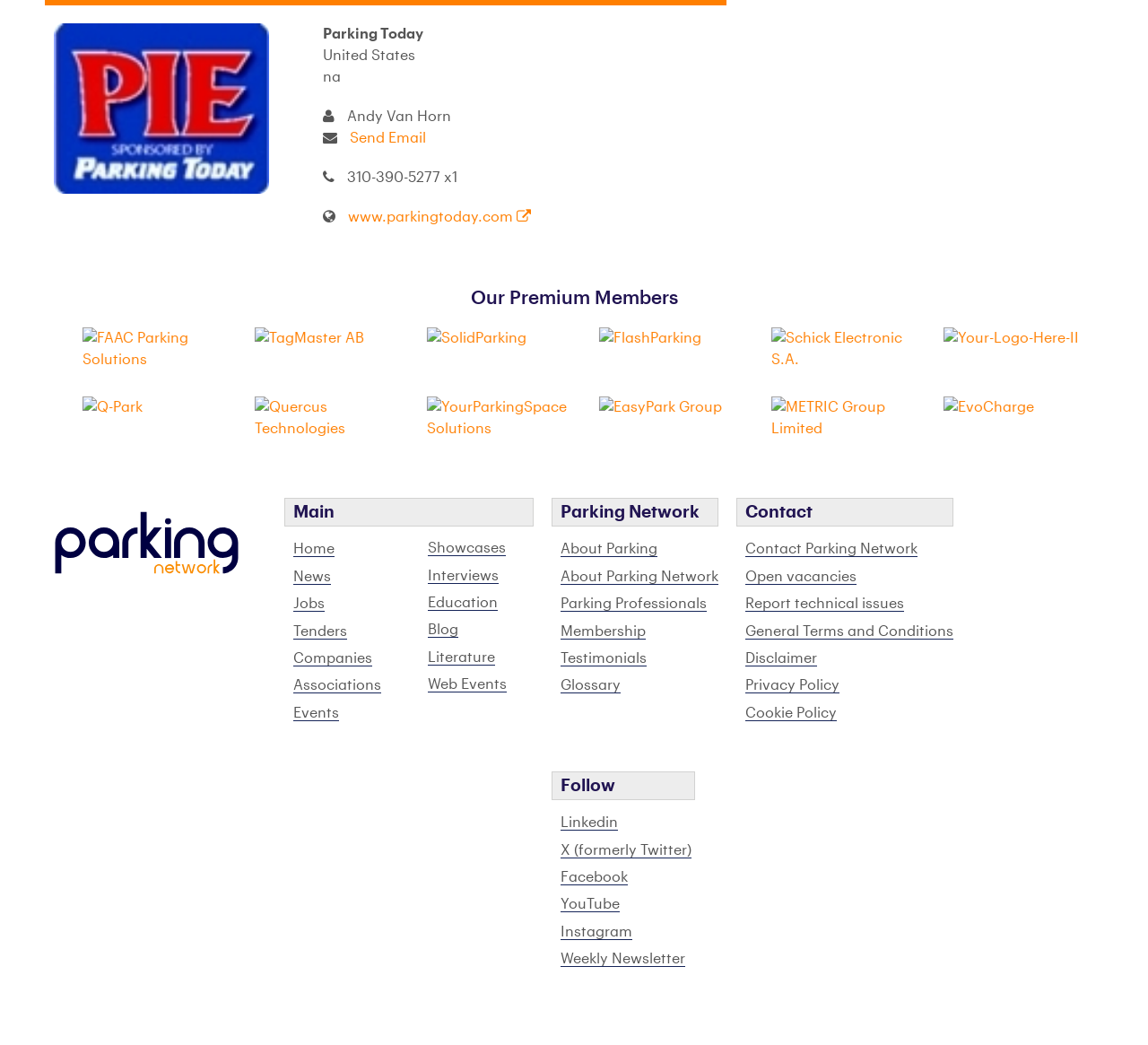Specify the bounding box coordinates (top-left x, top-left y, bottom-right x, bottom-right y) of the UI element in the screenshot that matches this description: parent_node: Parking Today United Statesna

[0.047, 0.023, 0.234, 0.185]